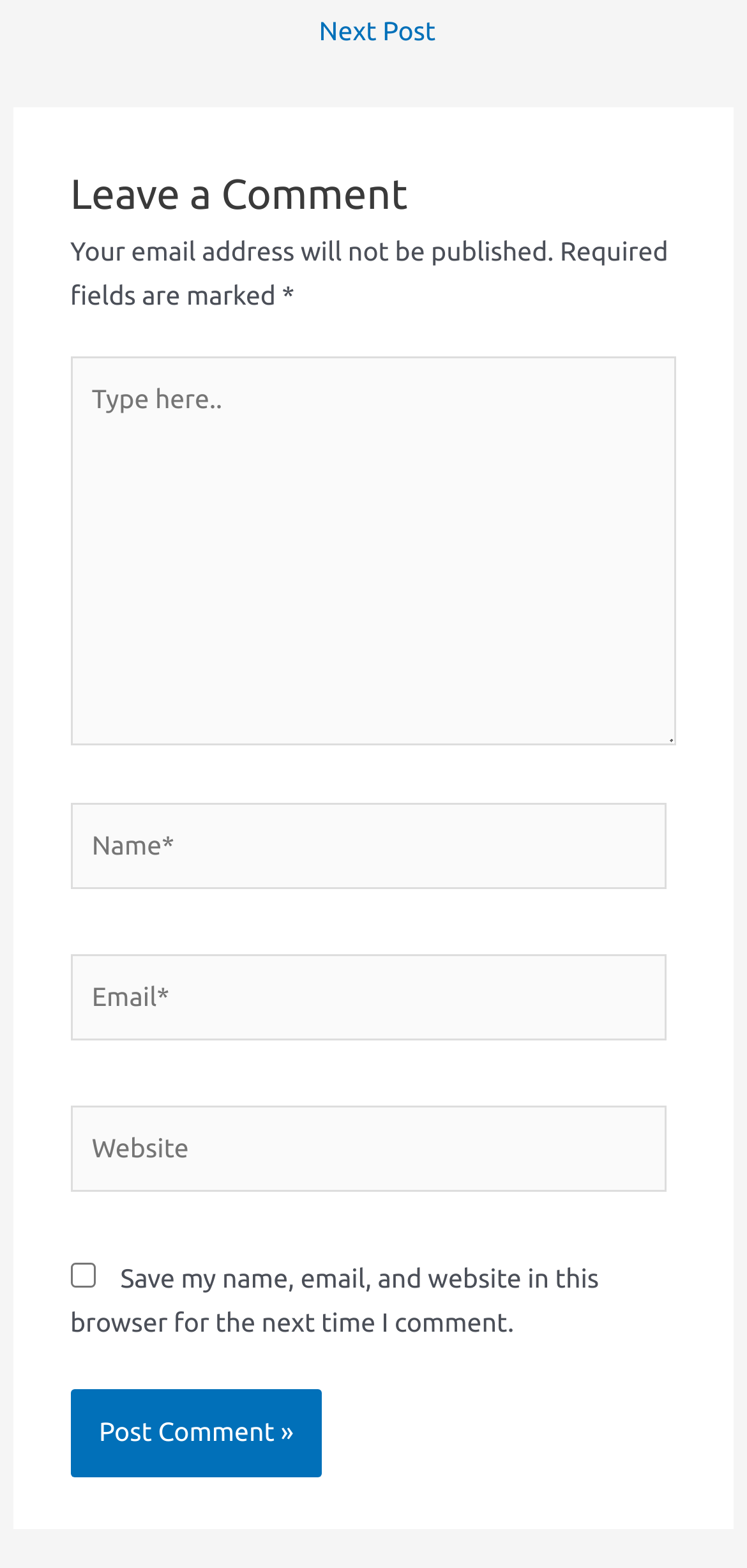Identify the bounding box for the given UI element using the description provided. Coordinates should be in the format (top-left x, top-left y, bottom-right x, bottom-right y) and must be between 0 and 1. Here is the description: Next Post →

[0.024, 0.003, 0.986, 0.042]